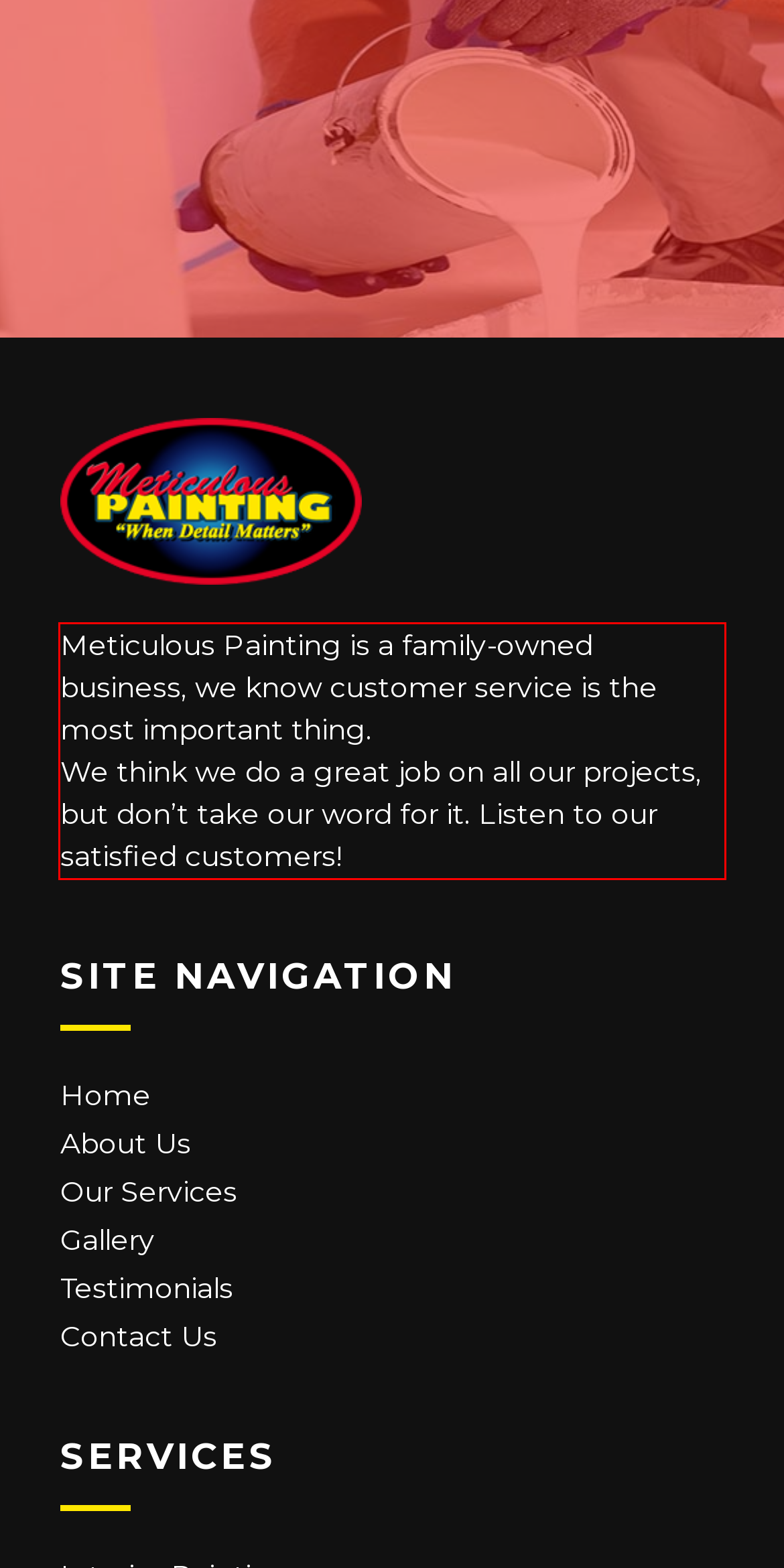Examine the webpage screenshot and use OCR to obtain the text inside the red bounding box.

Meticulous Painting is a family-owned business, we know customer service is the most important thing. We think we do a great job on all our projects, but don’t take our word for it. Listen to our satisfied customers!